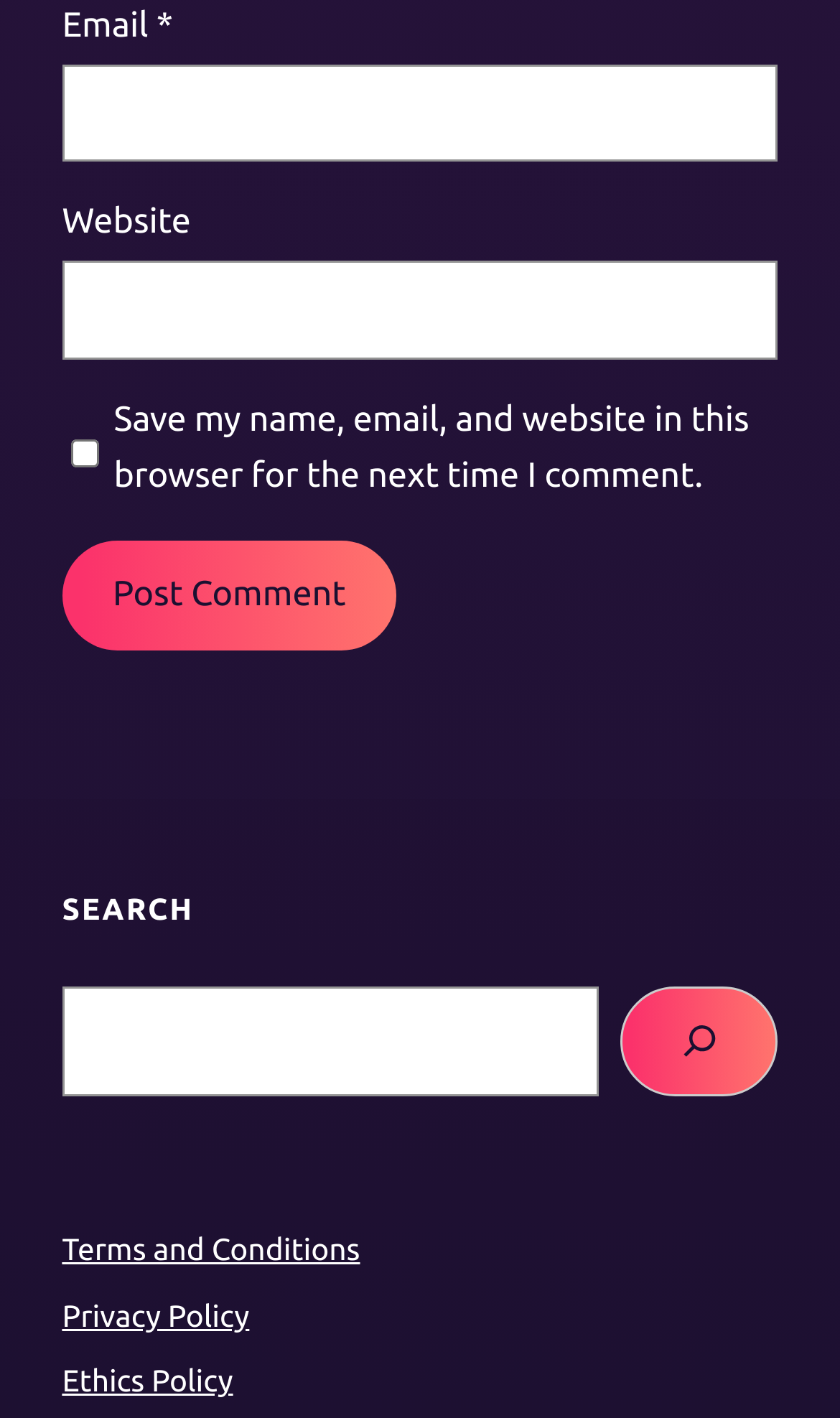Identify the bounding box coordinates of the region that should be clicked to execute the following instruction: "Search for something".

[0.074, 0.695, 0.713, 0.773]